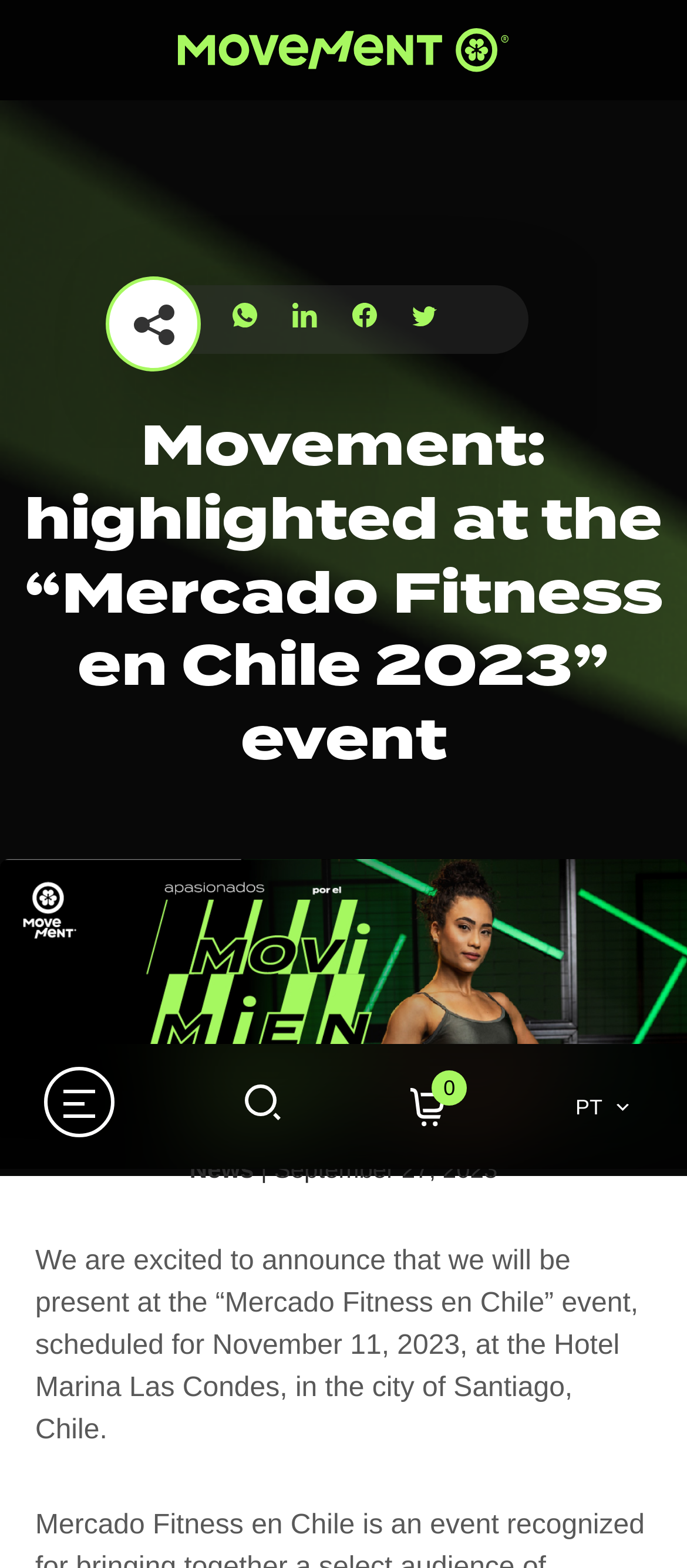Refer to the screenshot and give an in-depth answer to this question: What is the location of the event?

The location of the event is mentioned in the text 'We are excited to announce that we will be present at the “Mercado Fitness en Chile” event, scheduled for November 11, 2023, at the Hotel Marina Las Condes, in the city of Santiago, Chile.' which is a static text element on the webpage.